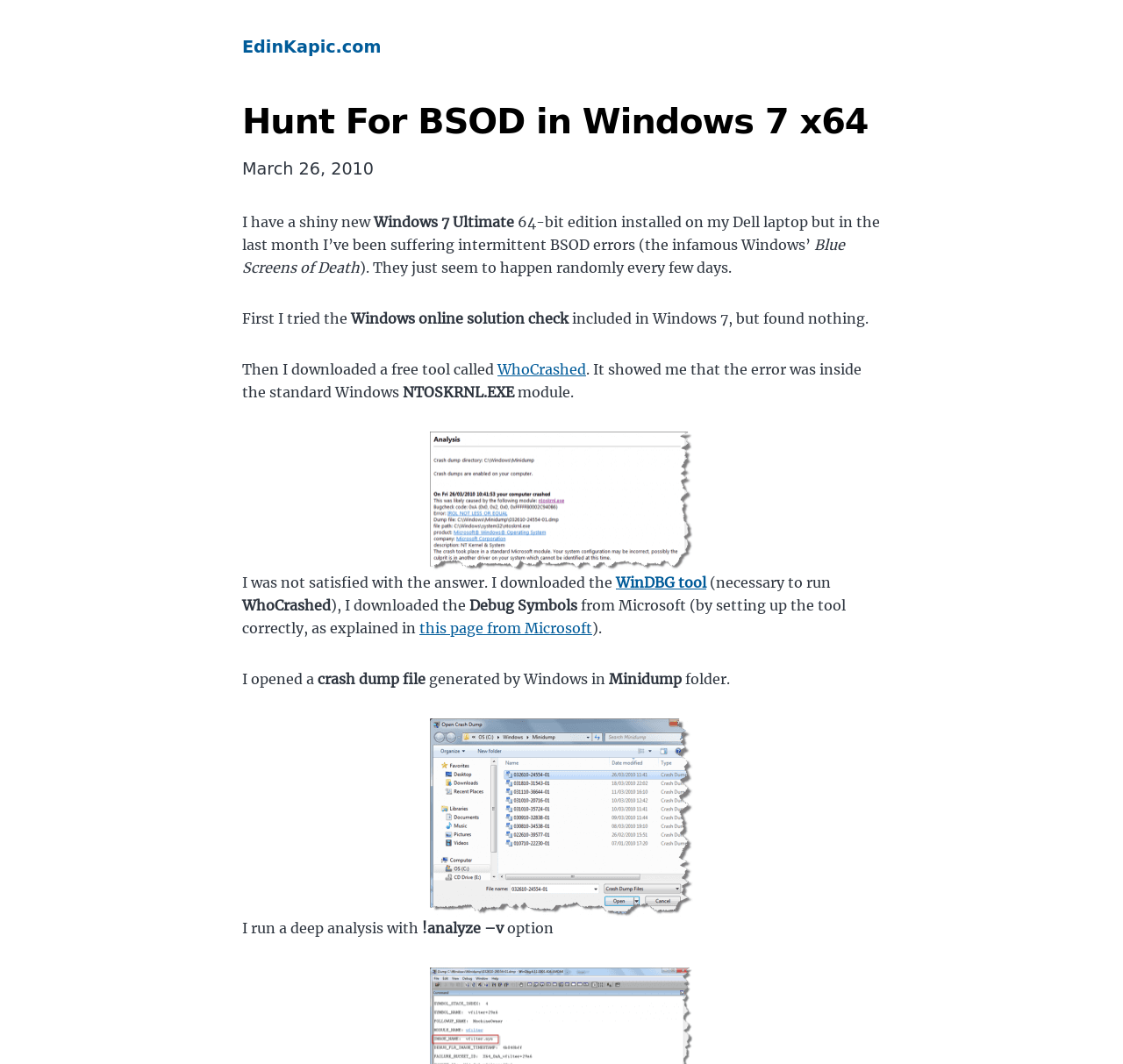Write a detailed summary of the webpage, including text, images, and layout.

The webpage is about troubleshooting BSOD (Blue Screen of Death) errors in Windows 7 x64. At the top, there is a header with the title "Hunt For BSOD in Windows 7 x64" and a link to "EdinKapic.com". Below the header, there is a date "March 26, 2010" and a paragraph of text describing the author's experience with intermittent BSOD errors on their Dell laptop.

The main content of the page is a series of paragraphs describing the author's attempts to troubleshoot the issue. The text is divided into sections, with each section describing a different step in the troubleshooting process. There are several links to external resources, including "WhoCrashed" and "WinDBG tool", which are mentioned as tools used to analyze the BSOD errors.

There are two images on the page, one located below the first section of text and another below the middle section of text. The images are not described, but they appear to be related to the troubleshooting process.

Throughout the page, there are several mentions of technical terms, such as "NTOSKRNL.EXE" and "Debug Symbols", which suggest that the page is intended for an audience with some technical knowledge. The tone of the page is informative and helpful, with the author sharing their own experience and providing step-by-step instructions for troubleshooting BSOD errors.